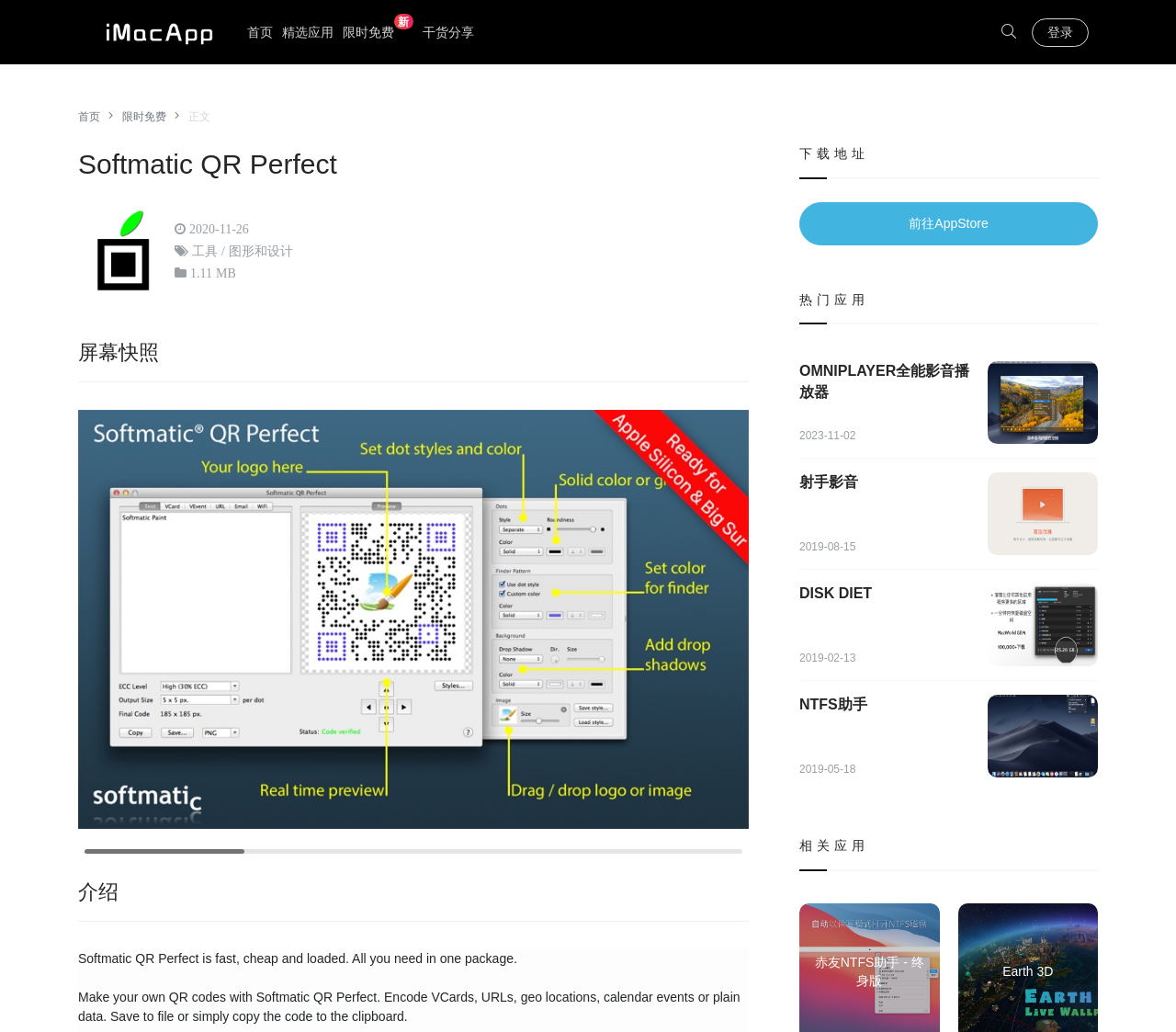What is the size of the software?
Refer to the screenshot and respond with a concise word or phrase.

1.11 MB